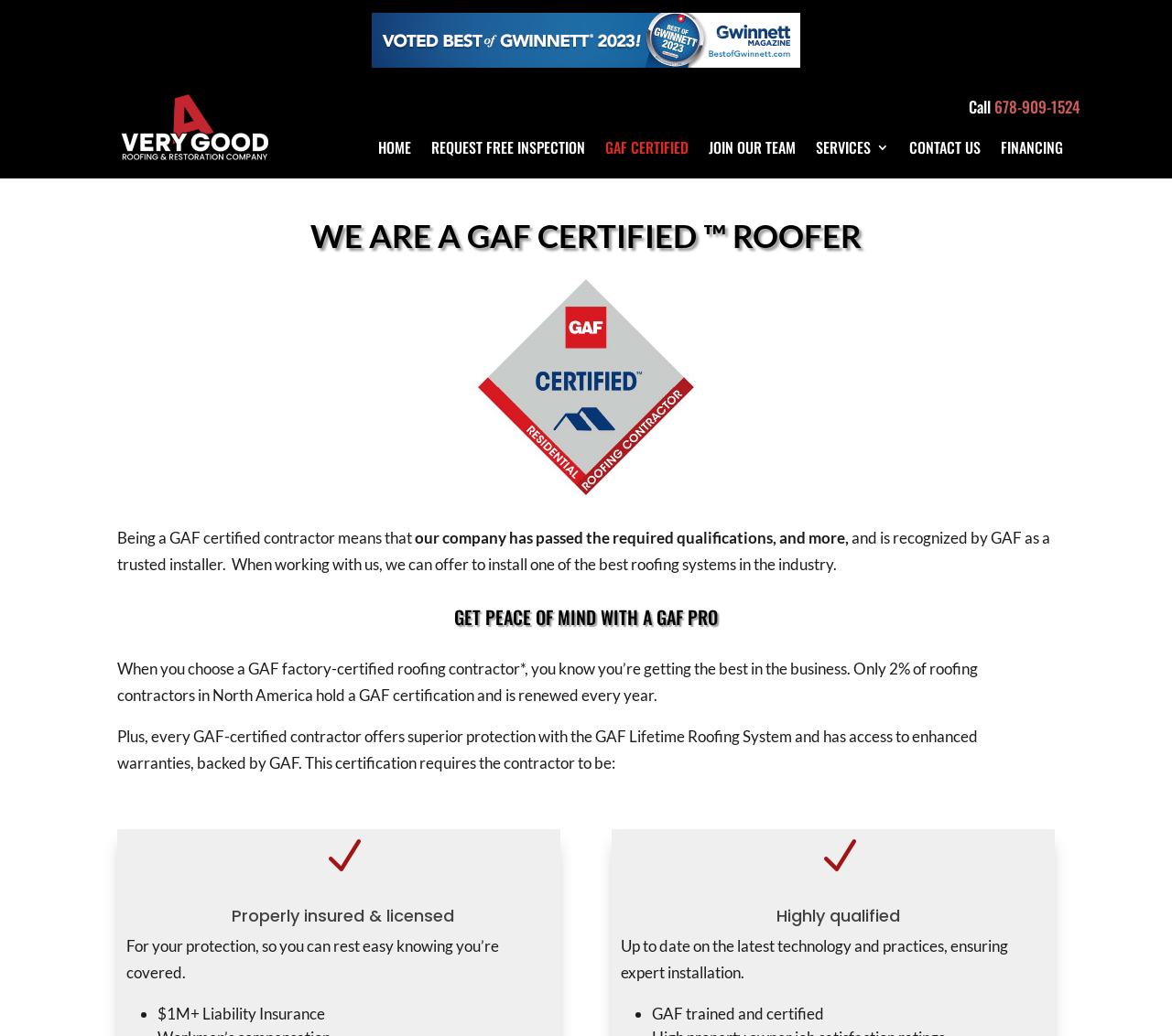Using the element description GAF CERTIFIED, predict the bounding box coordinates for the UI element. Provide the coordinates in (top-left x, top-left y, bottom-right x, bottom-right y) format with values ranging from 0 to 1.

[0.516, 0.136, 0.587, 0.155]